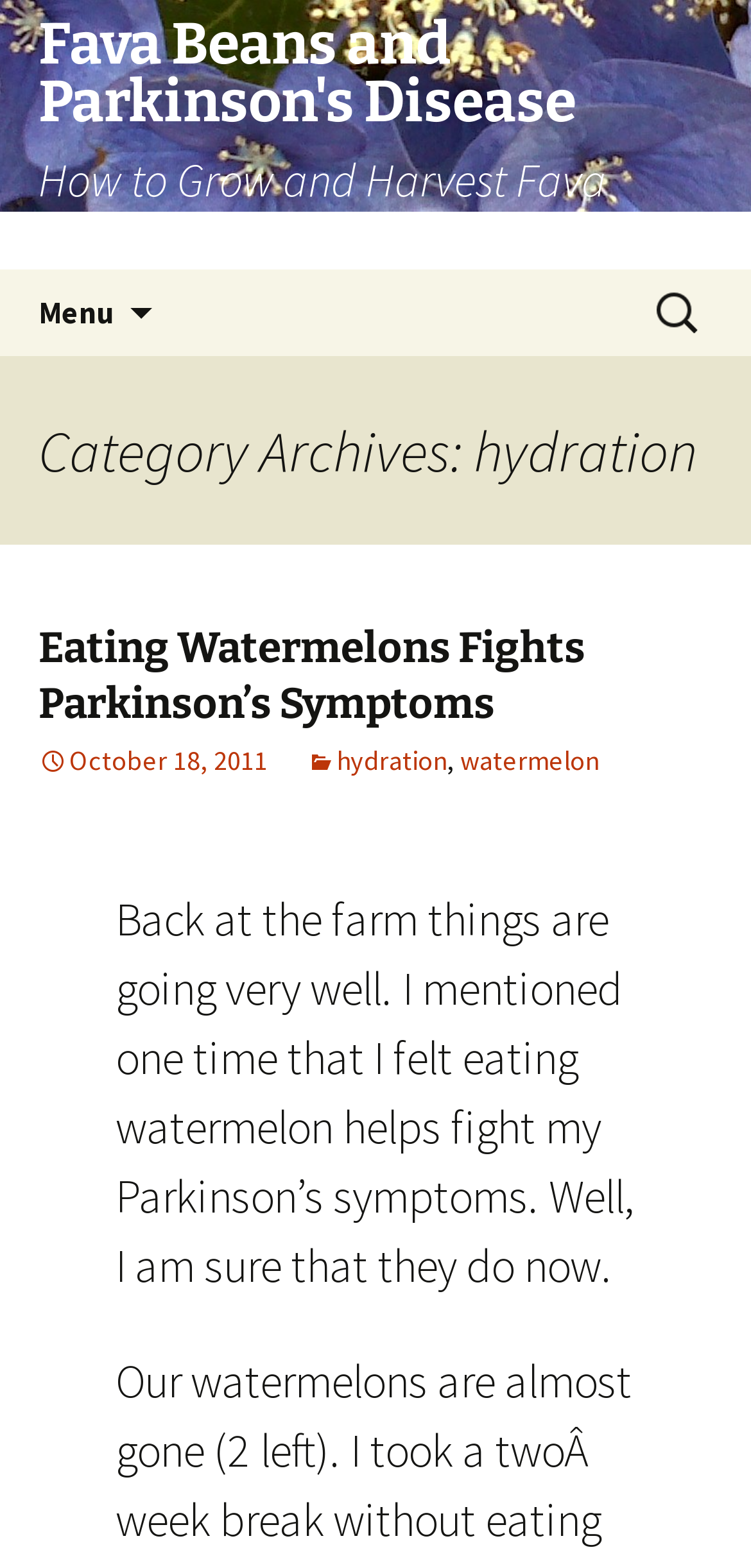Identify and provide the main heading of the webpage.

Fava Beans and Parkinson's Disease